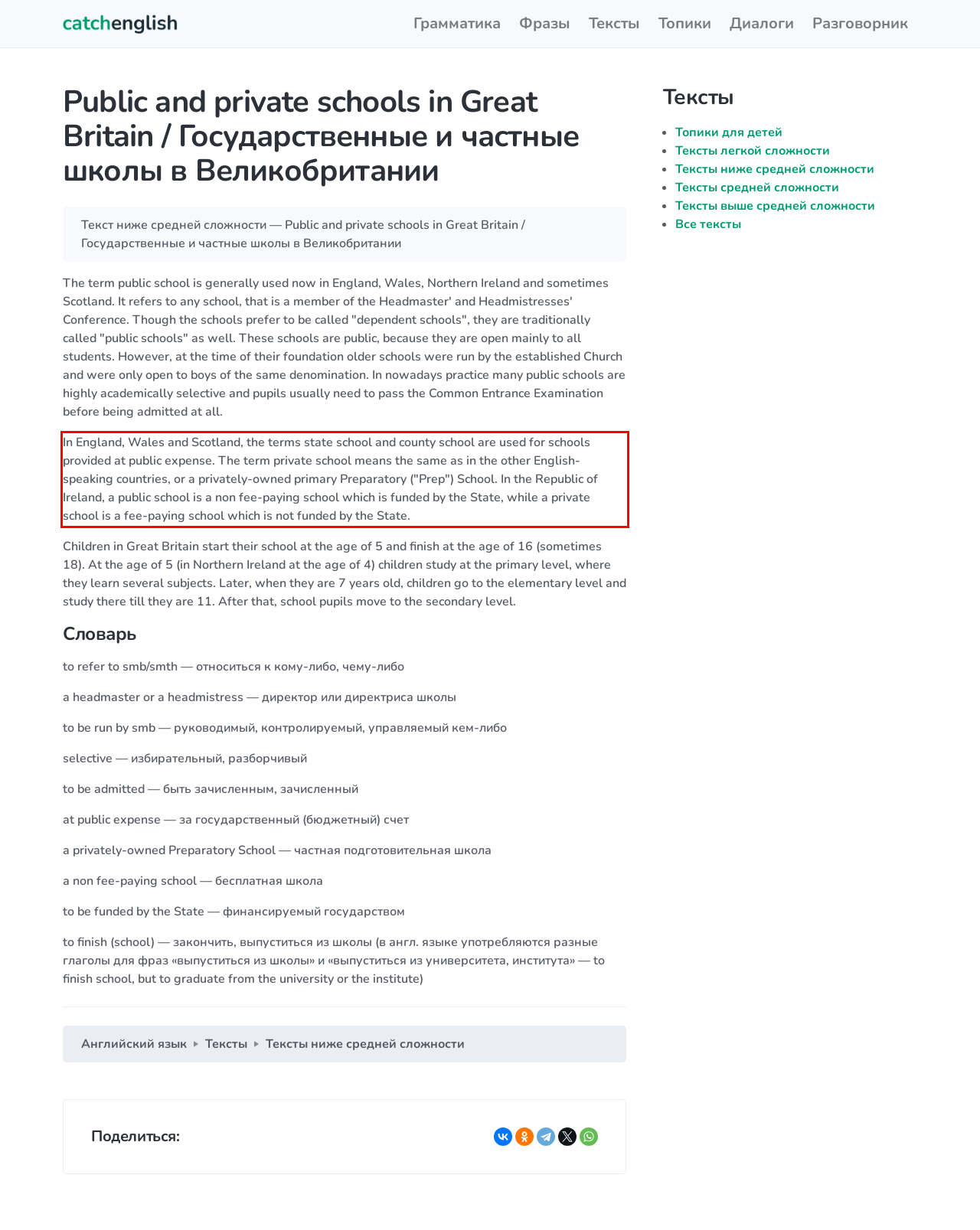Given a screenshot of a webpage with a red bounding box, extract the text content from the UI element inside the red bounding box.

In England, Wales and Scotland, the terms state school and county school are used for schools provided at public expense. The term private school means the same as in the other English-speaking countries, or a privately-owned primary Preparatory ("Prep") School. In the Republic of Ireland, a public school is a non fee-paying school which is funded by the State, while a private school is a fee-paying school which is not funded by the State.